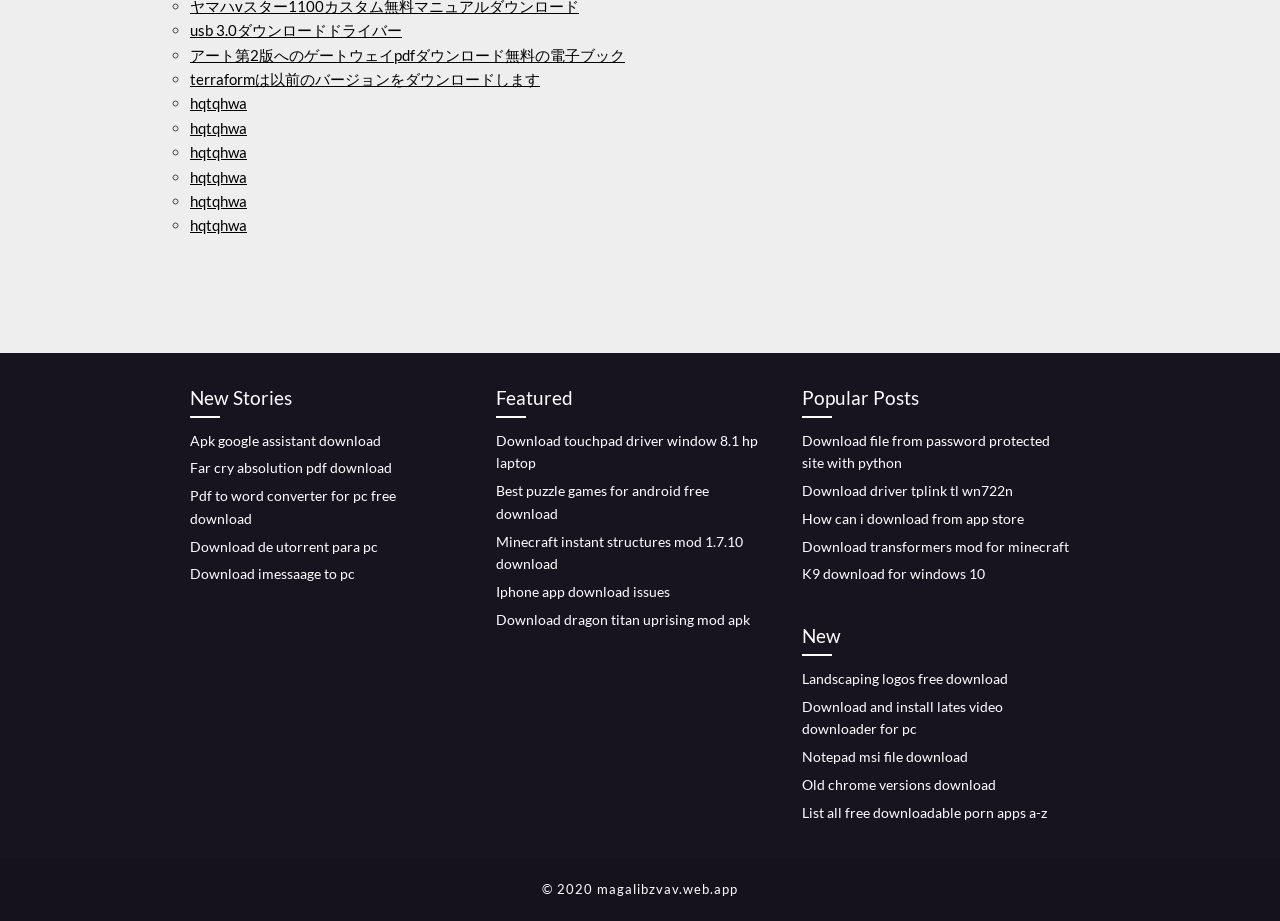Please find and report the bounding box coordinates of the element to click in order to perform the following action: "Read New Stories". The coordinates should be expressed as four float numbers between 0 and 1, in the format [left, top, right, bottom].

[0.148, 0.415, 0.359, 0.453]